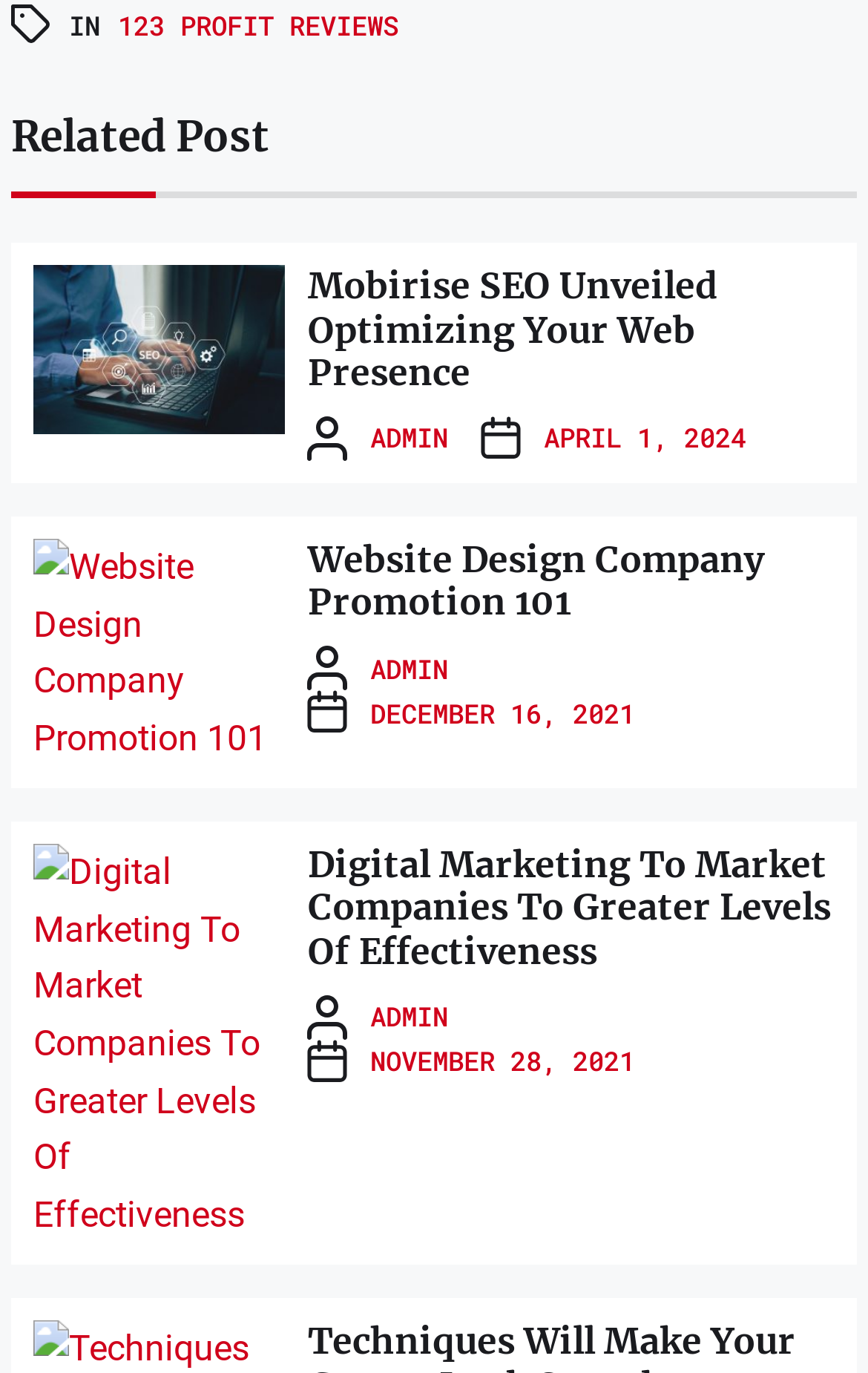Answer the following inquiry with a single word or phrase:
How many links are in the first article?

2